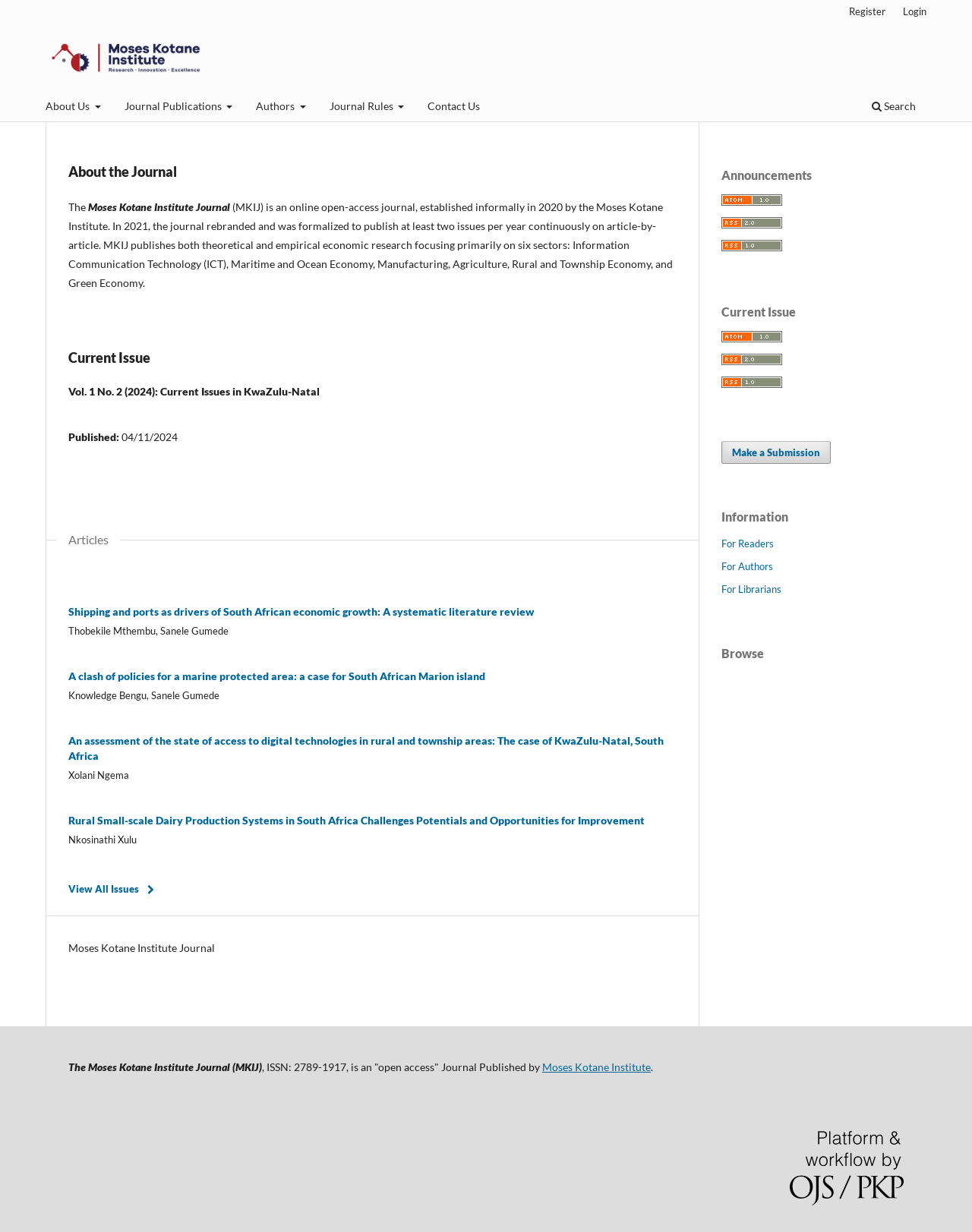Use a single word or phrase to respond to the question:
What is the name of the institute that publishes the journal?

Moses Kotane Institute